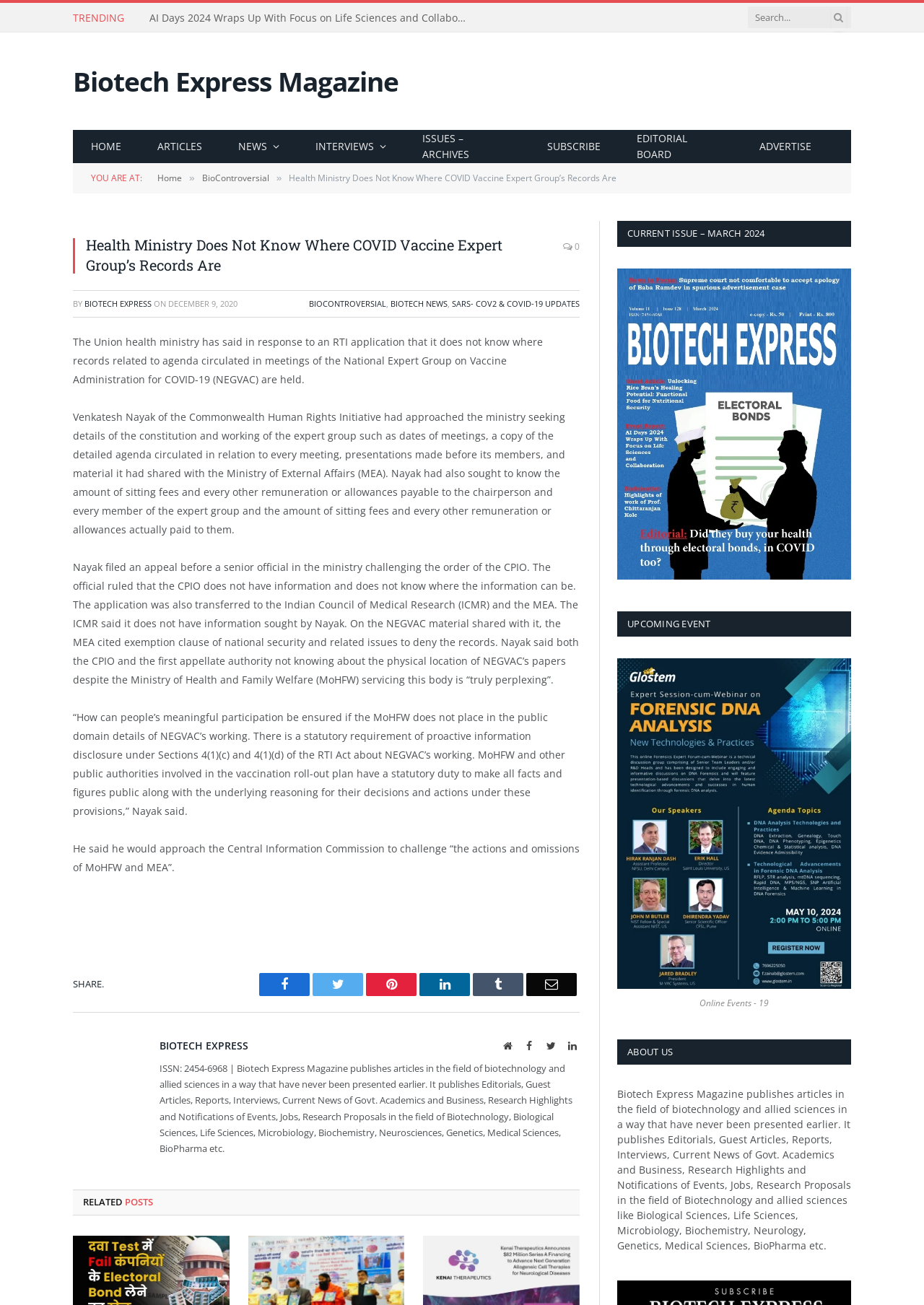Use one word or a short phrase to answer the question provided: 
What is the topic of the article?

COVID Vaccine Expert Group